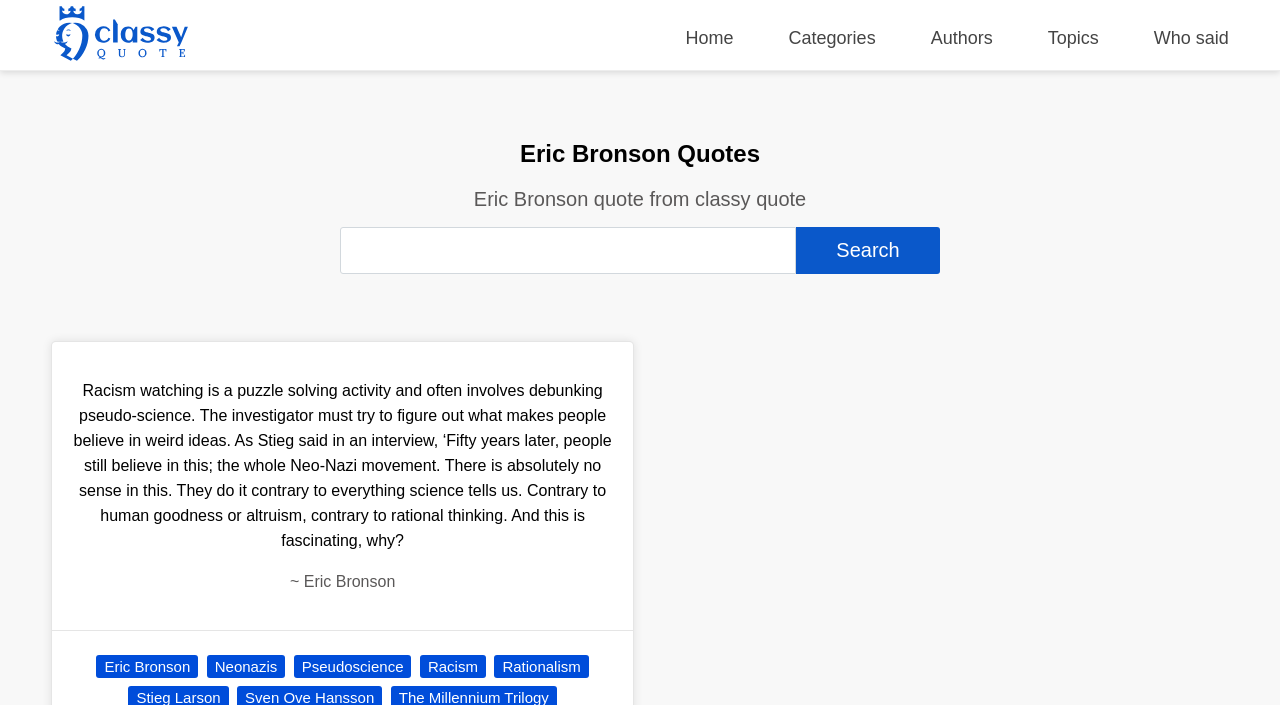Could you highlight the region that needs to be clicked to execute the instruction: "Click the Classy Quote logo"?

[0.04, 0.009, 0.149, 0.087]